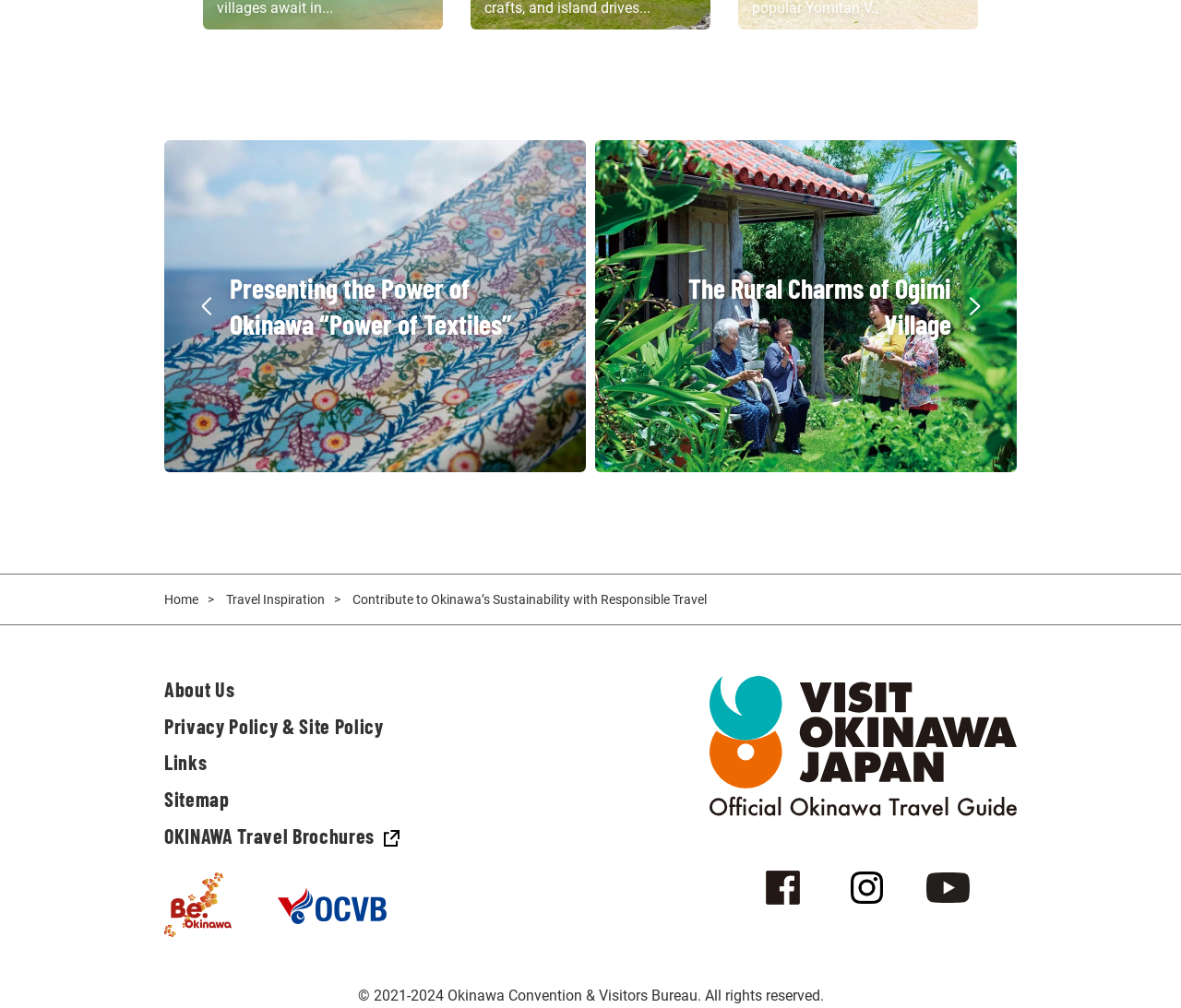Please determine the bounding box coordinates of the clickable area required to carry out the following instruction: "Read the article 'What to Do If You've Lost Your Writing Job'". The coordinates must be four float numbers between 0 and 1, represented as [left, top, right, bottom].

None